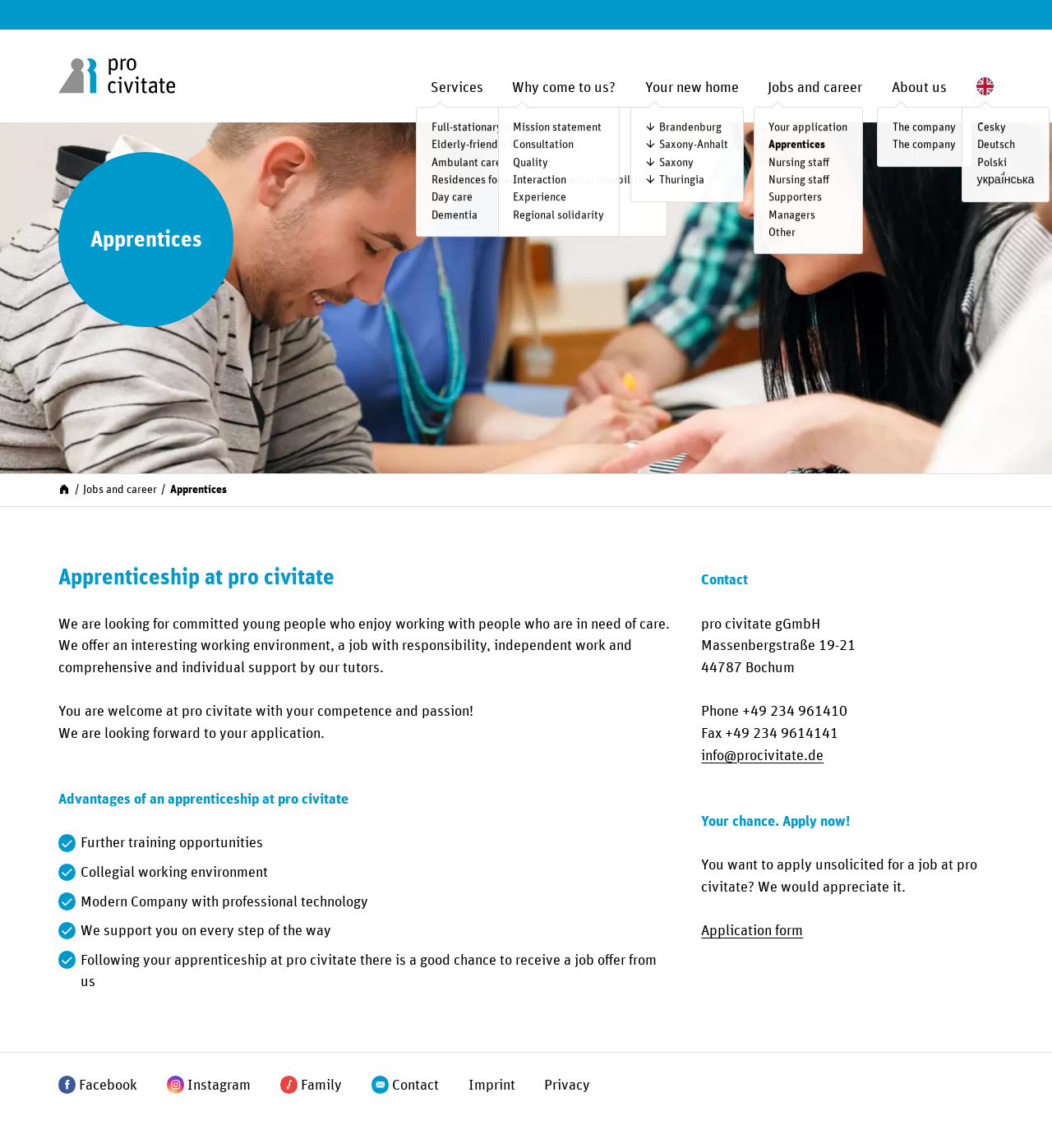Answer the question with a single word or phrase: 
What type of jobs are available on this website?

Care-related jobs